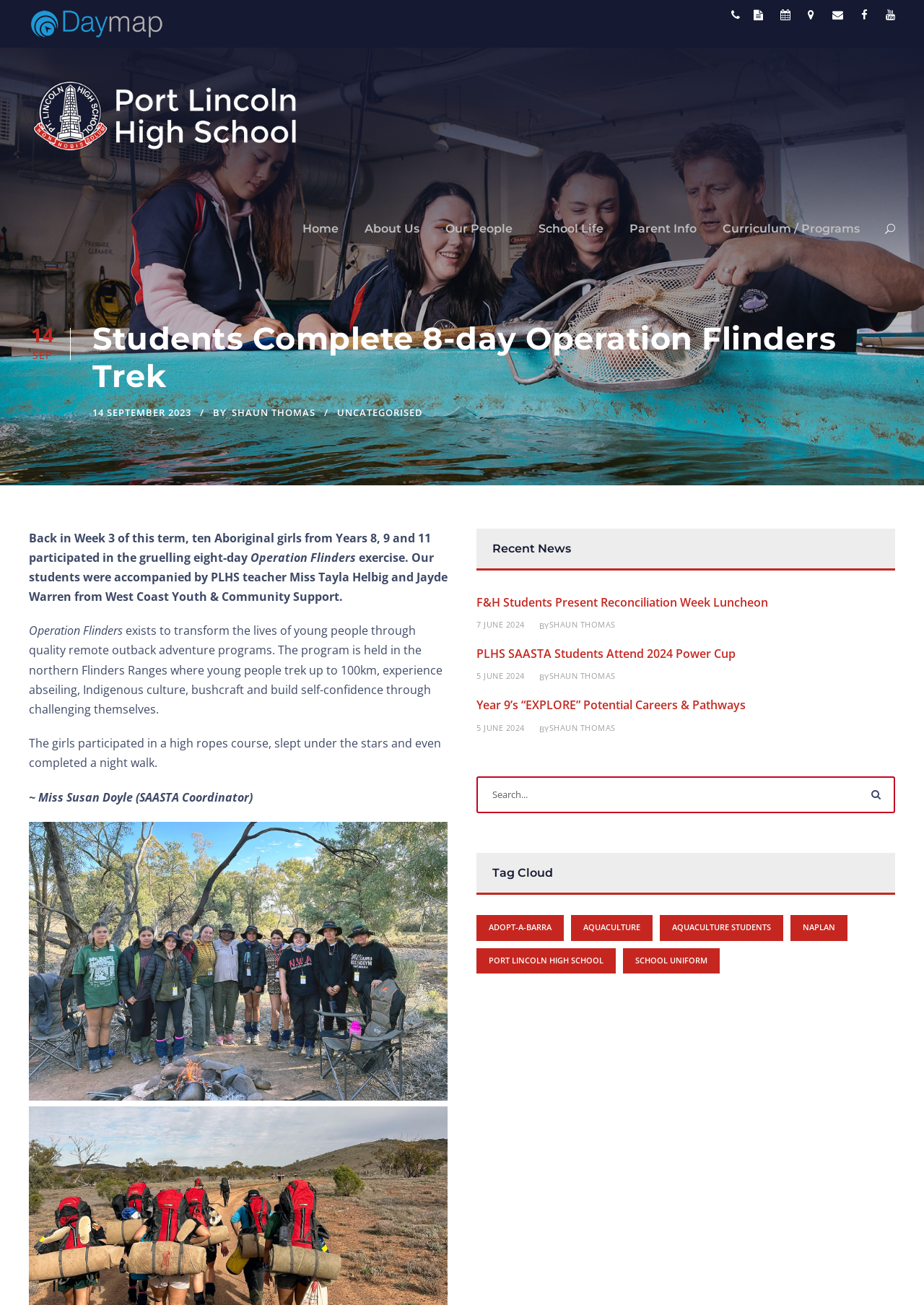Provide an in-depth caption for the contents of the webpage.

This webpage is about Port Lincoln High School, with a focus on news and events. At the top, there is a navigation menu with links to "Home", "About Us", "Our People", "School Life", "Parent Info", and "Curriculum / Programs". Below this, there is a heading that reads "Students Complete 8-day Operation Flinders Trek" with a date "14 SEPTEMBER 2023" and an author "SHAUN THOMAS". 

The main content of the page is an article about ten Aboriginal girls from Years 8, 9, and 11 who participated in the Operation Flinders exercise, a grueling eight-day trek. The article describes the program, which aims to transform the lives of young people through quality remote outback adventure programs. It also mentions the activities the girls participated in, including a high ropes course, sleeping under the stars, and a night walk.

To the right of the article, there is a sidebar with a heading "Recent News" and several links to news articles, including "F&H Students Present Reconciliation Week Luncheon", "PLHS SAASTA Students Attend 2024 Power Cup", and "Year 9’s “EXPLORE” Potential Careers & Pathways". Each article has a date and an author.

Below the recent news section, there is a search bar with a button to search the website. Next to the search bar, there is a "Tag Cloud" section with links to various tags, including "Adopt-a-Barra", "aquaculture", "Aquaculture students", "NAPLAN", "Port Lincoln High School", and "school uniform". Each tag has a number of items associated with it.

At the very top of the page, there are several social media links and a link to a "Day Map for Parents". There is also a logo for Port Lincoln High School at the top left corner of the page.